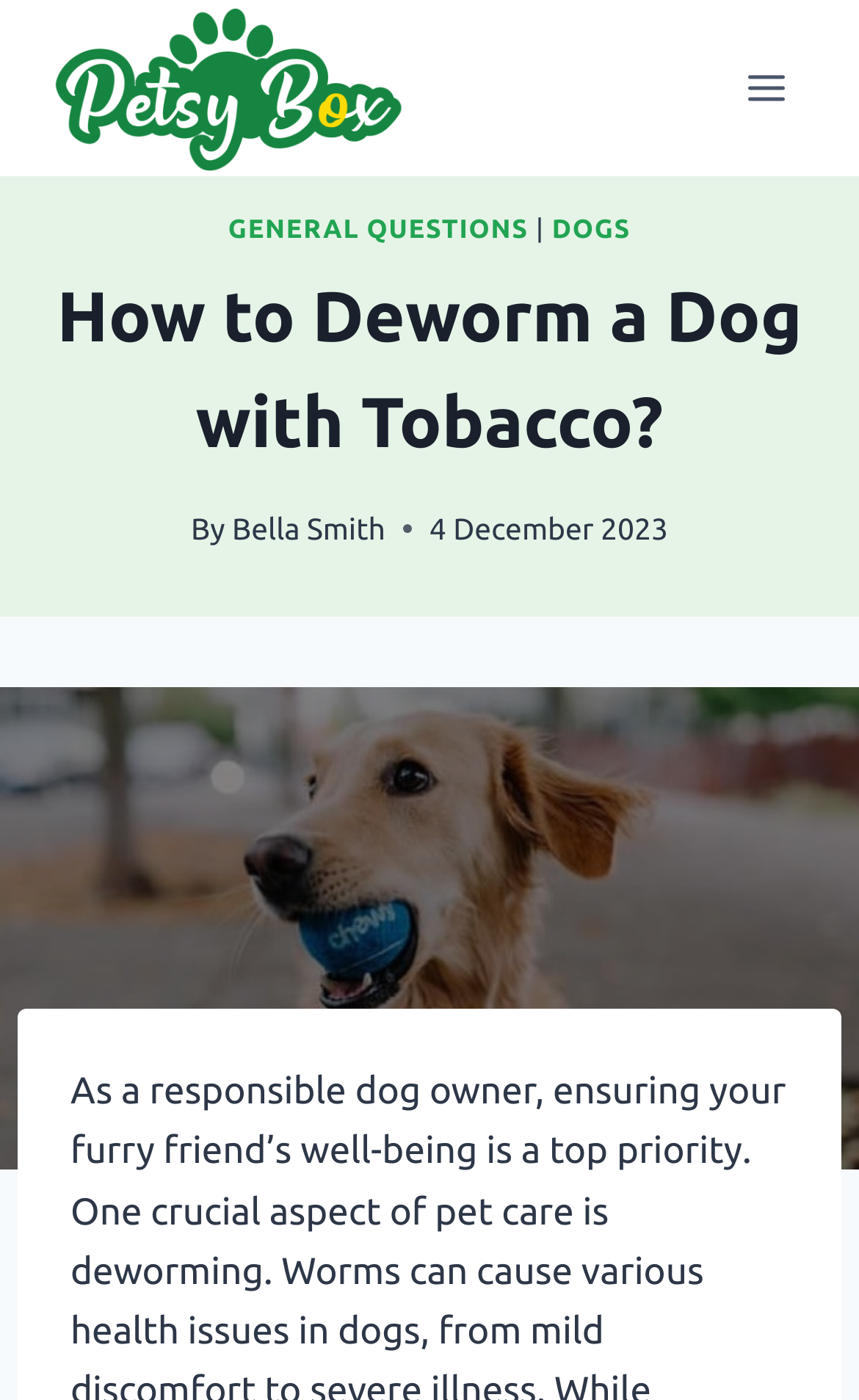Analyze the image and give a detailed response to the question:
What is the topic of the article?

The topic of the article can be inferred from the main heading, which is 'How to Deworm a Dog with Tobacco?'. This heading suggests that the article is about deworming a dog using tobacco.